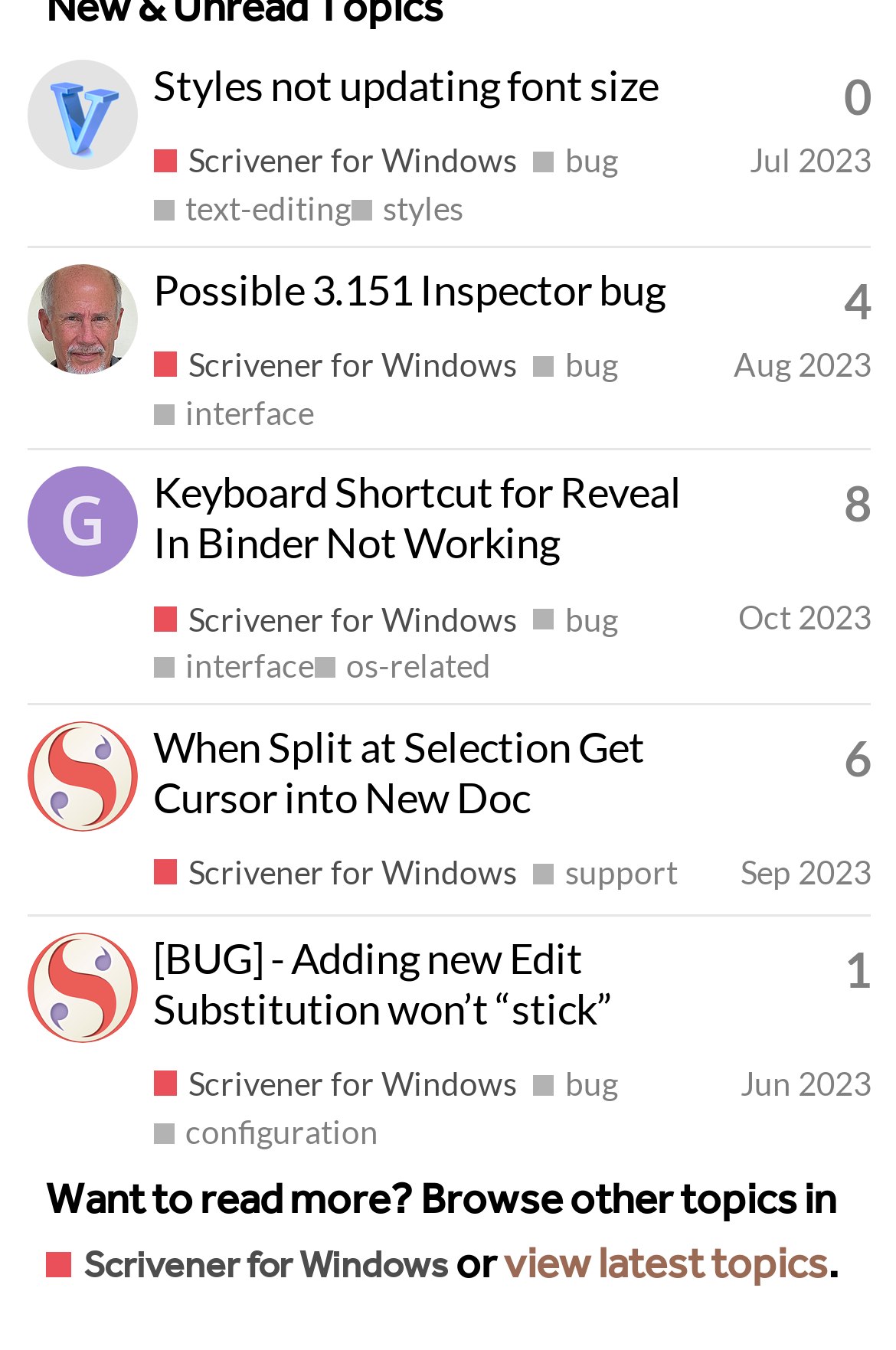What is the purpose of the 'Want to read more?' section?
Look at the image and provide a detailed response to the question.

I looked at the heading element with the text 'Want to read more? Browse other topics in Scrivener for Windows or view latest topics.' and understood that this section is meant to encourage users to explore more topics or view the latest ones.